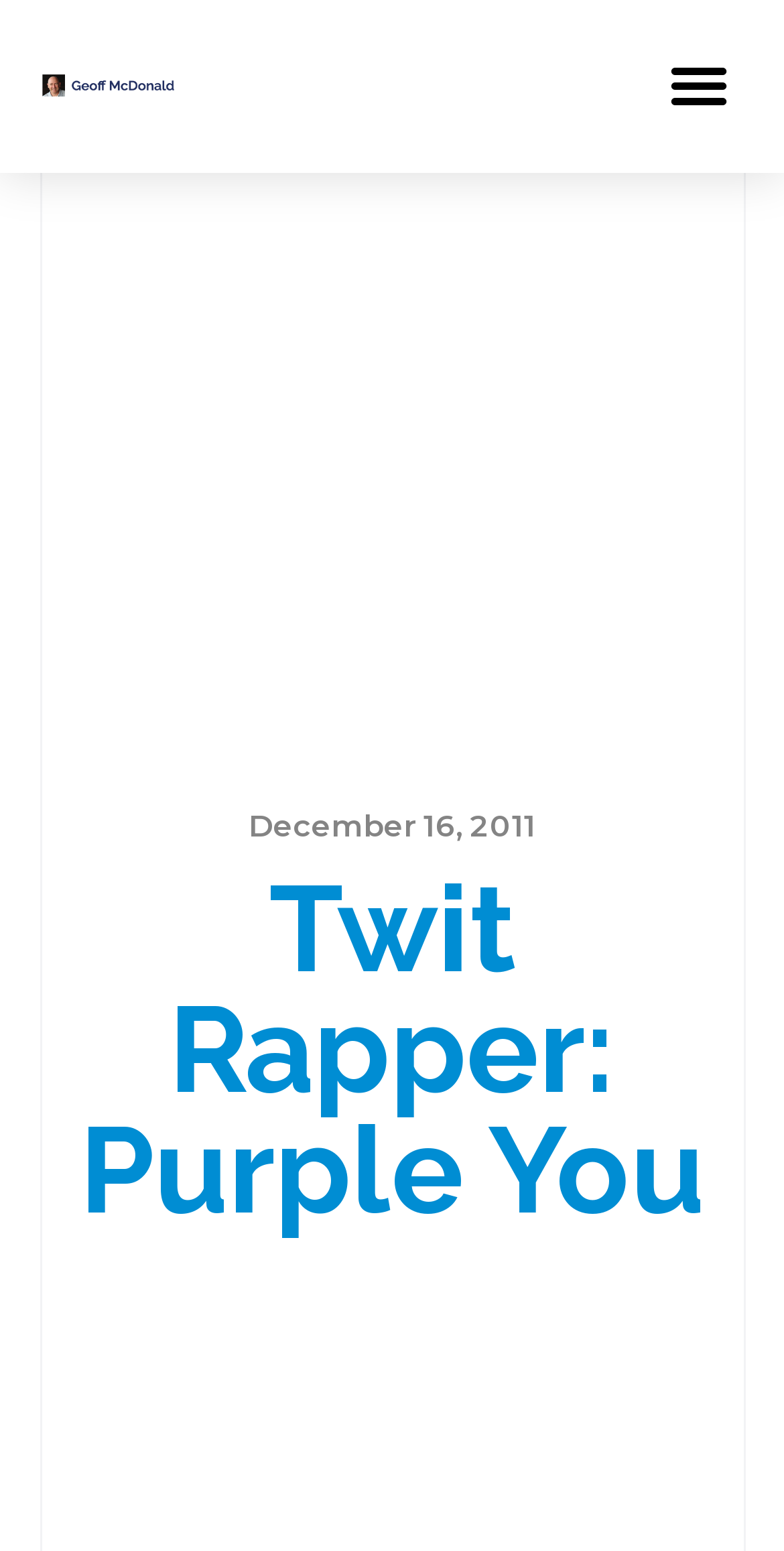Determine the primary headline of the webpage.

Twit Rapper: Purple You